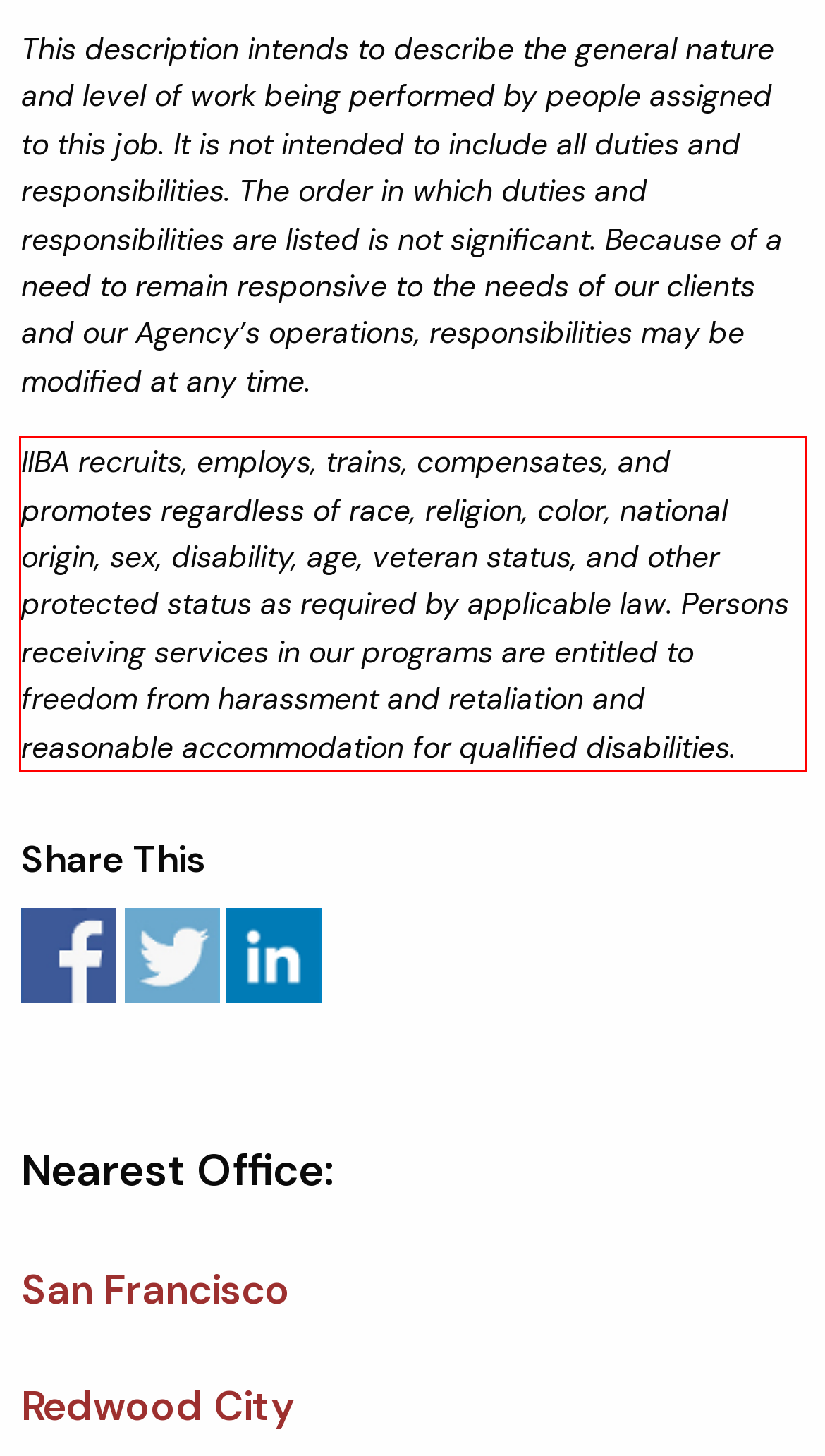The screenshot provided shows a webpage with a red bounding box. Apply OCR to the text within this red bounding box and provide the extracted content.

IIBA recruits, employs, trains, compensates, and promotes regardless of race, religion, color, national origin, sex, disability, age, veteran status, and other protected status as required by applicable law. Persons receiving services in our programs are entitled to freedom from harassment and retaliation and reasonable accommodation for qualified disabilities.